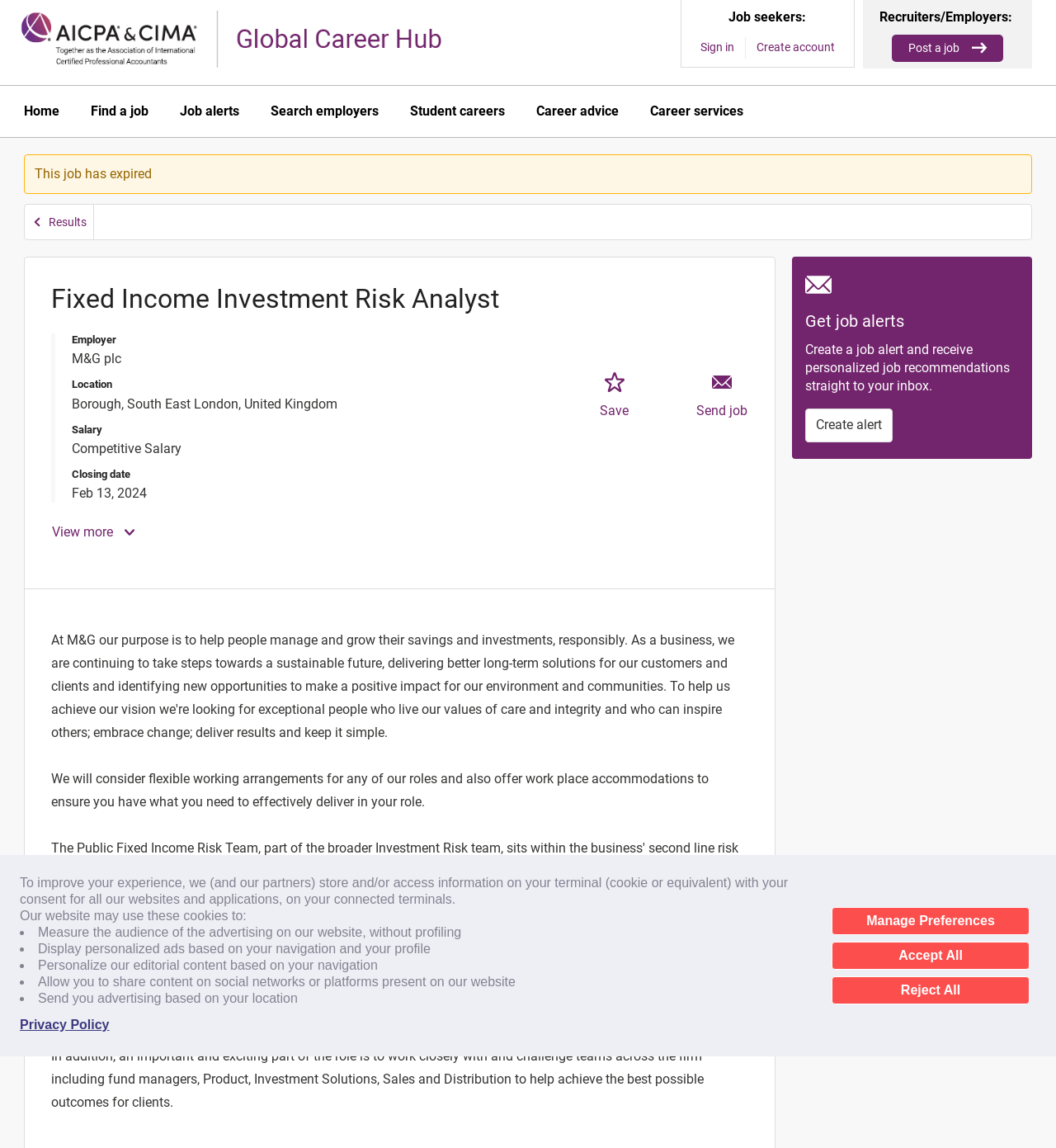Determine the bounding box coordinates of the region to click in order to accomplish the following instruction: "View more". Provide the coordinates as four float numbers between 0 and 1, specifically [left, top, right, bottom].

[0.049, 0.446, 0.13, 0.481]